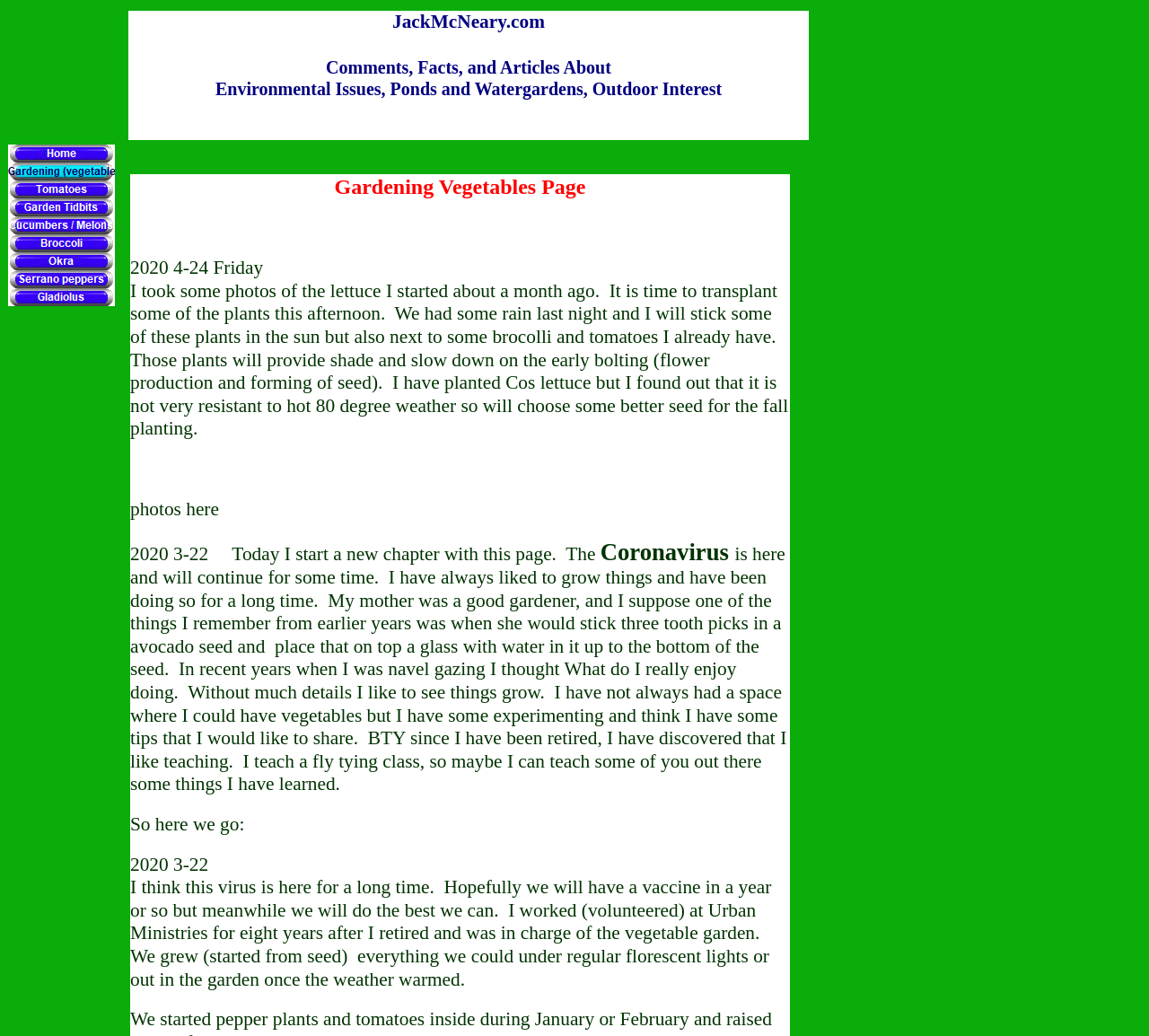Please provide a short answer using a single word or phrase for the question:
What is the theme of the articles on this website?

Environmental Issues